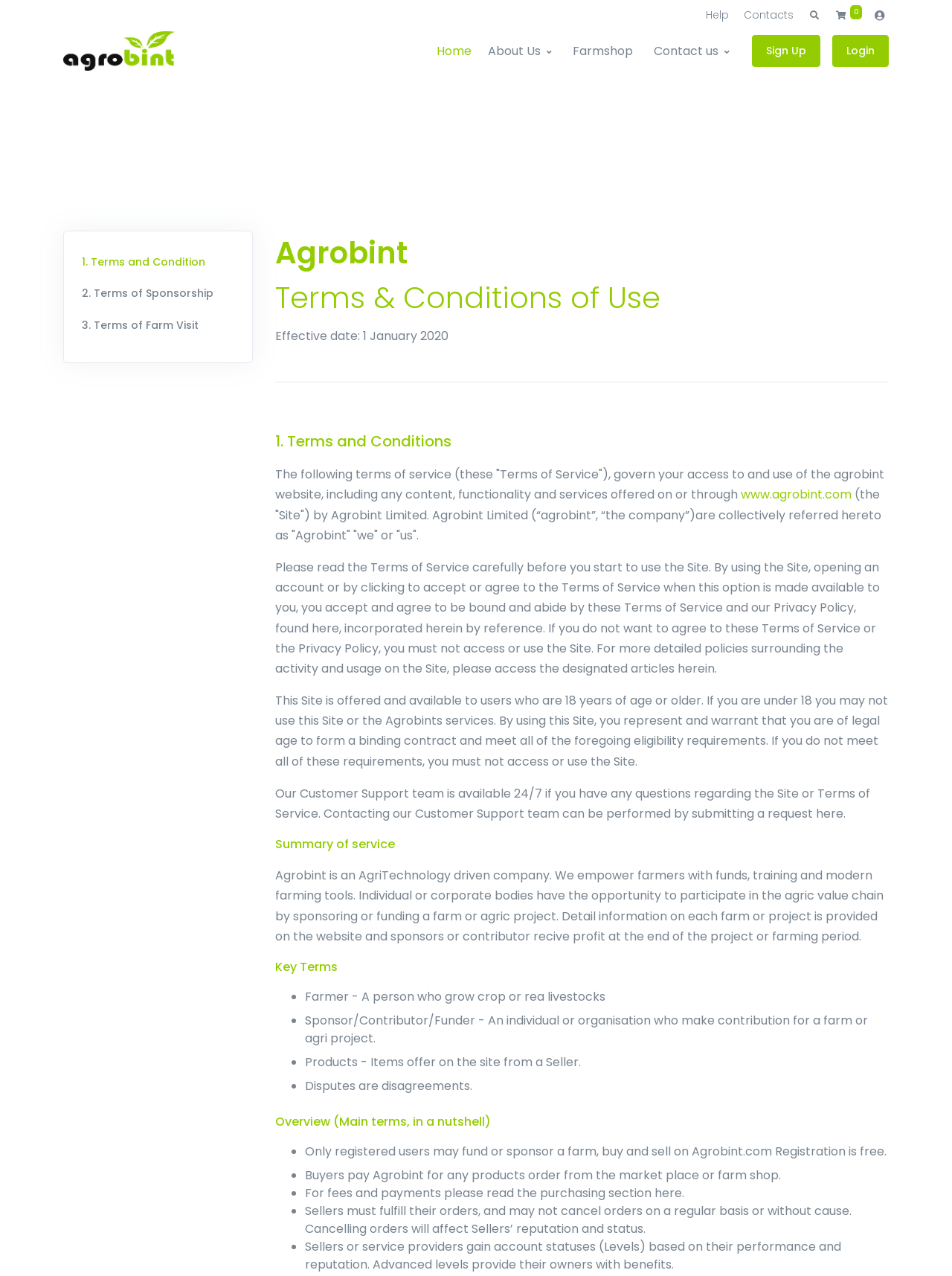What is a Sponsor/Contributor/Funder?
Using the image, elaborate on the answer with as much detail as possible.

The definition of a Sponsor/Contributor/Funder can be found in the 'Key Terms' section, which defines it as an individual or organisation who makes a contribution for a farm or agri project.